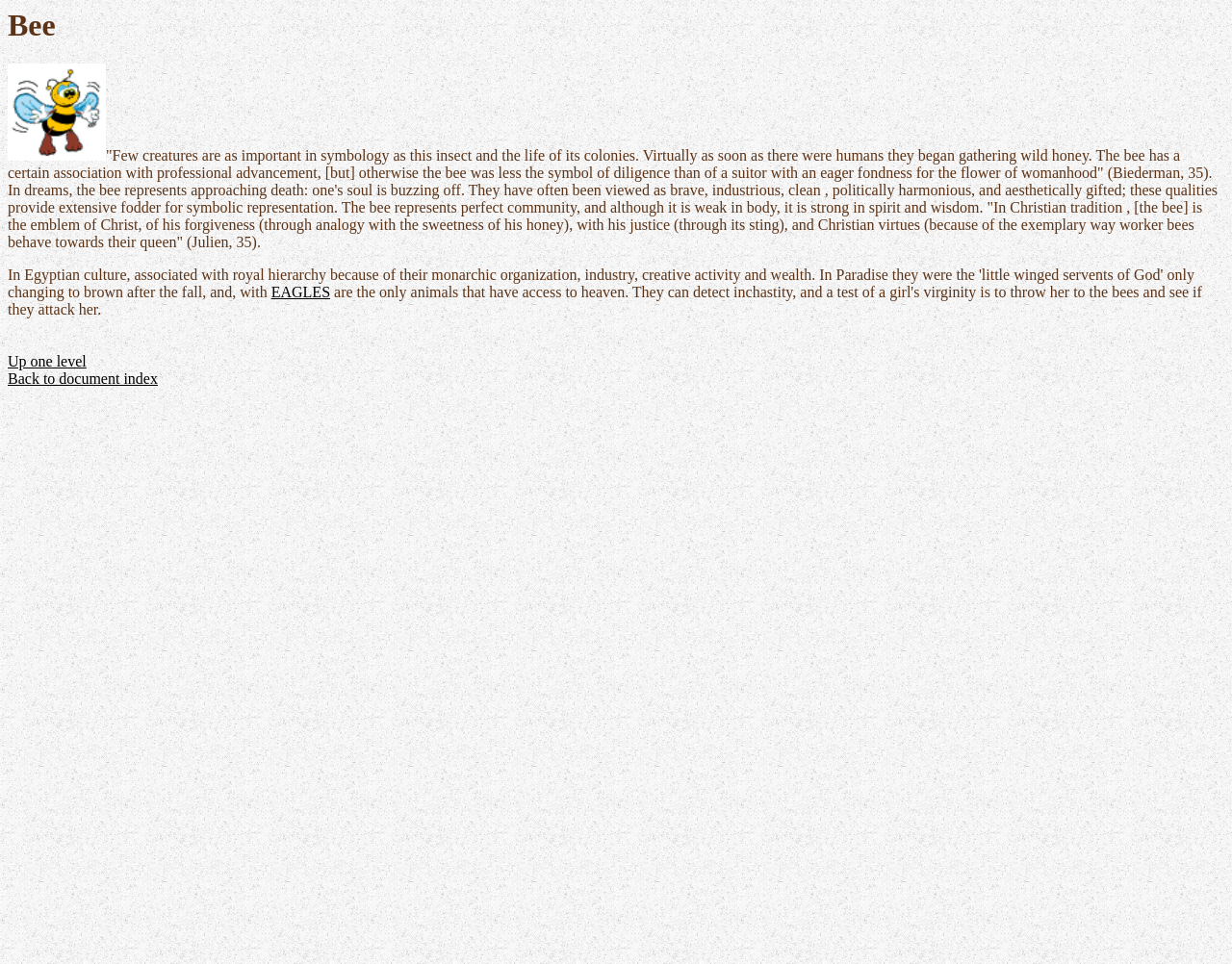Predict the bounding box for the UI component with the following description: "Up one level".

[0.006, 0.367, 0.07, 0.384]